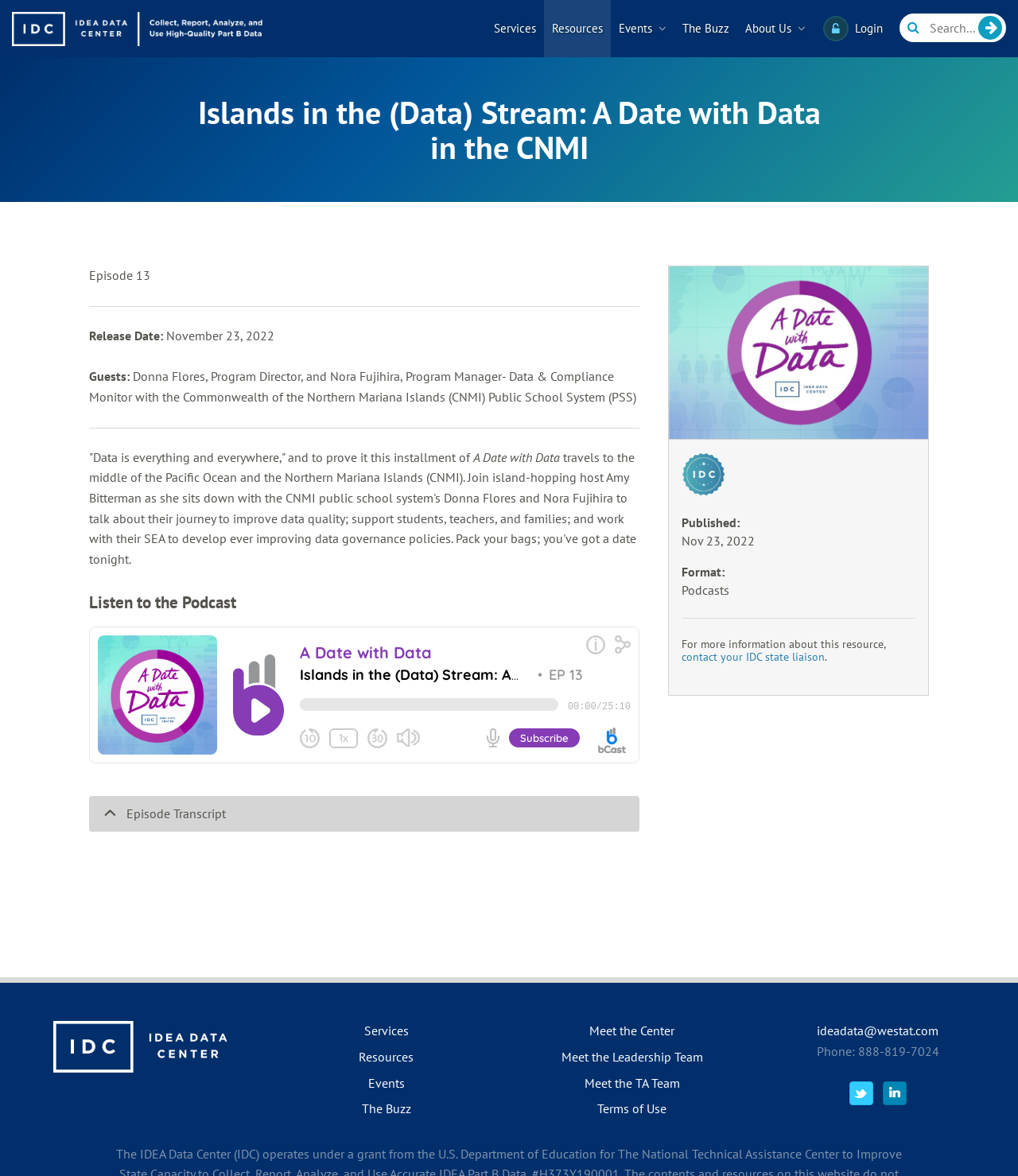What is the purpose of the 'Contact your IDC state liaison' link?
Based on the visual, give a brief answer using one word or a short phrase.

For more information about the resource